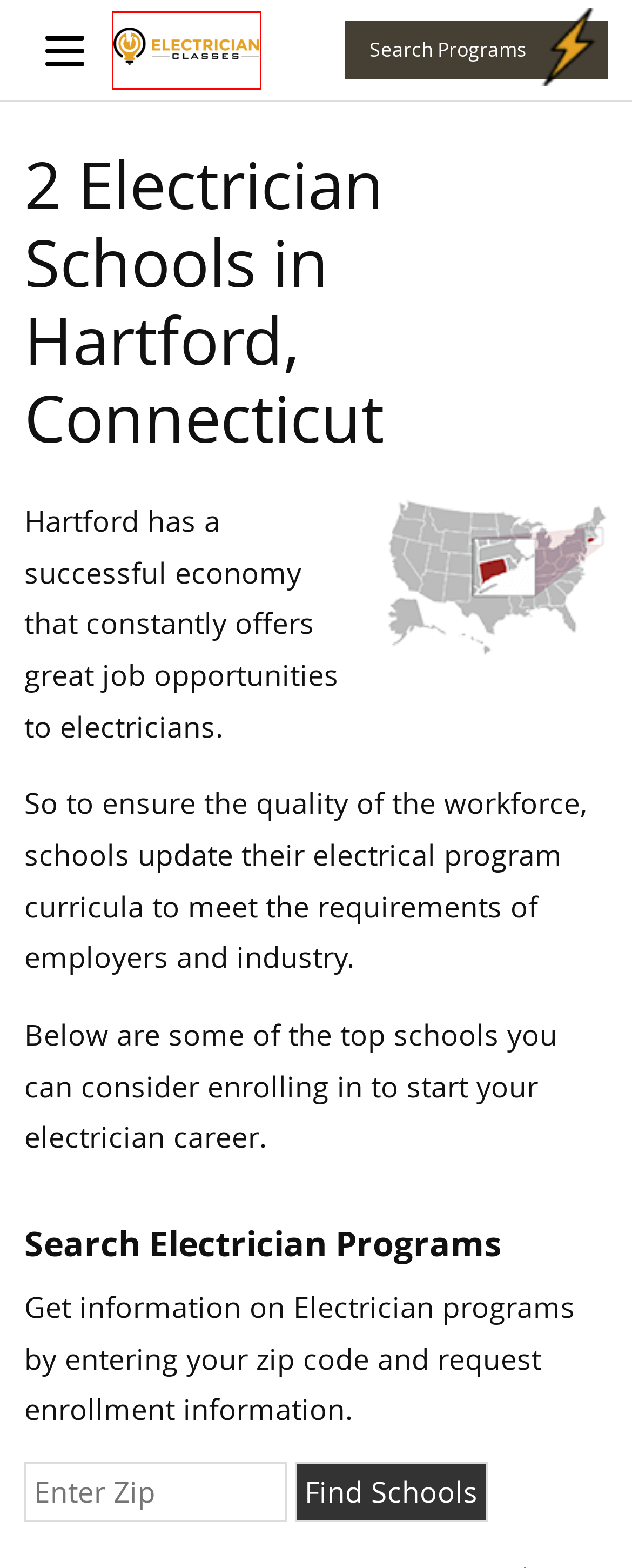Evaluate the webpage screenshot and identify the element within the red bounding box. Select the webpage description that best fits the new webpage after clicking the highlighted element. Here are the candidates:
A. Tips to Finding Work as an Electrician ⋆ Electrician Classes
B. Trade/Technical School | Danbury & Waterbury, CT | Industrial Management & Training Institute
C. How to Become an Electrician: Career Guide [2024 Update]
D. Find Electrician Programs Near You
E. About [2024 Update]
F. Journeyman Electrician License Requirements ⋆ Electrician Classes
G. Electrician Schools in Connecticut: Classes & Salary Info (2024 Updated)
H. Privacy Policy [2024 Update]

C